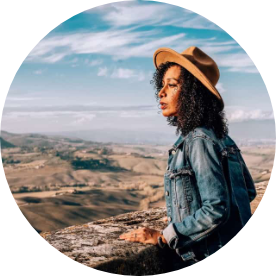Describe every detail you can see in the image.

The image depicts a woman standing against a scenic backdrop of rolling hills and valleys, evoking a sense of adventure and exploration. She has curly hair, styled elegantly, and wears a casual denim jacket that gives her a relaxed yet stylish appearance. A wide-brimmed hat crowns her head, adding a touch of flair and protection from the sun. The sky above is vibrant, showcasing a blend of blue hues and wispy clouds, enhancing the outdoor atmosphere. This visual encapsulates the spirit of travel, perfect for a packing list theme, suggesting an inspiring journey filled with breathtaking views and memorable experiences.